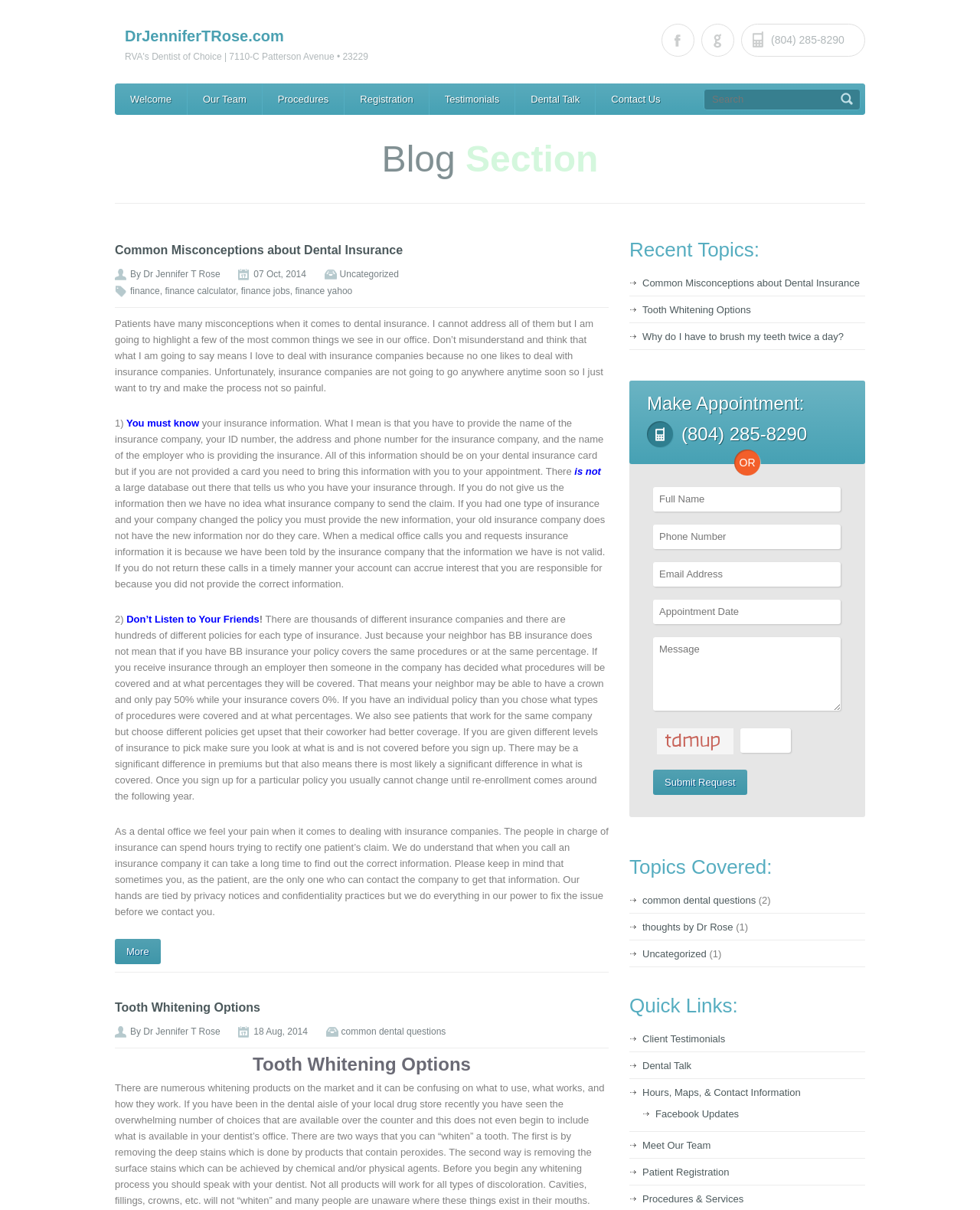Please provide the bounding box coordinates for the element that needs to be clicked to perform the instruction: "Make an appointment". The coordinates must consist of four float numbers between 0 and 1, formatted as [left, top, right, bottom].

[0.66, 0.321, 0.865, 0.346]